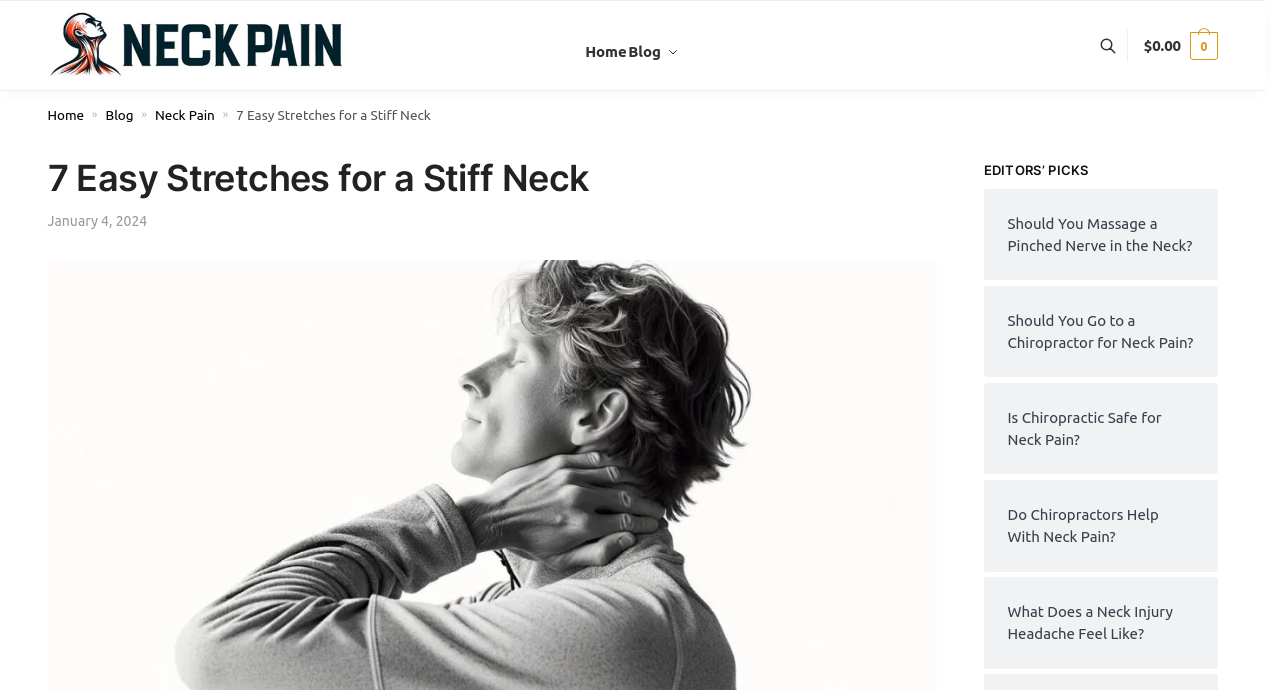How many links are there in the 'EDITORS’ PICKS' section?
Answer with a single word or phrase by referring to the visual content.

4